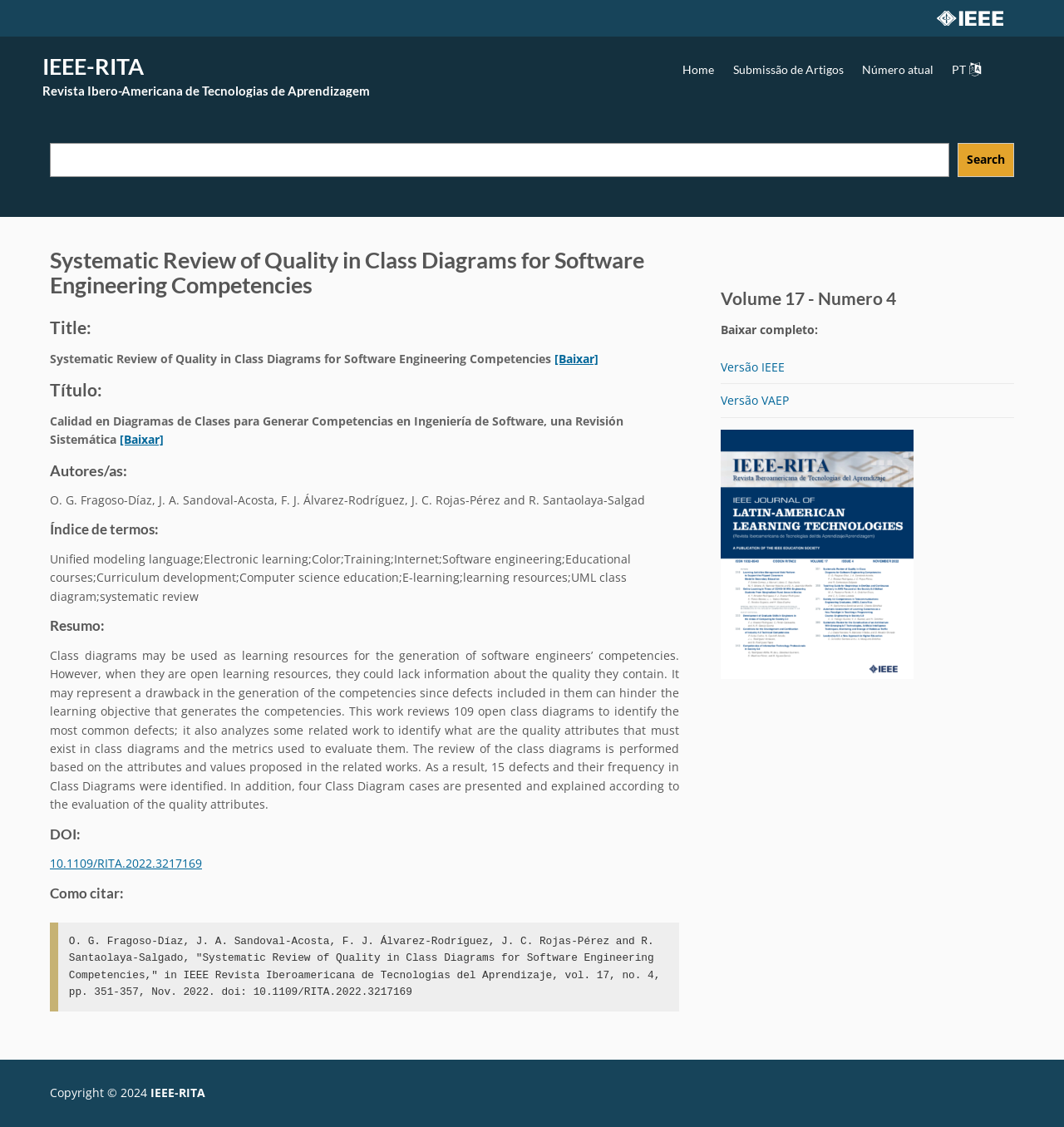Answer the question with a single word or phrase: 
What is the volume and number of the journal?

Volume 17 - Numero 4